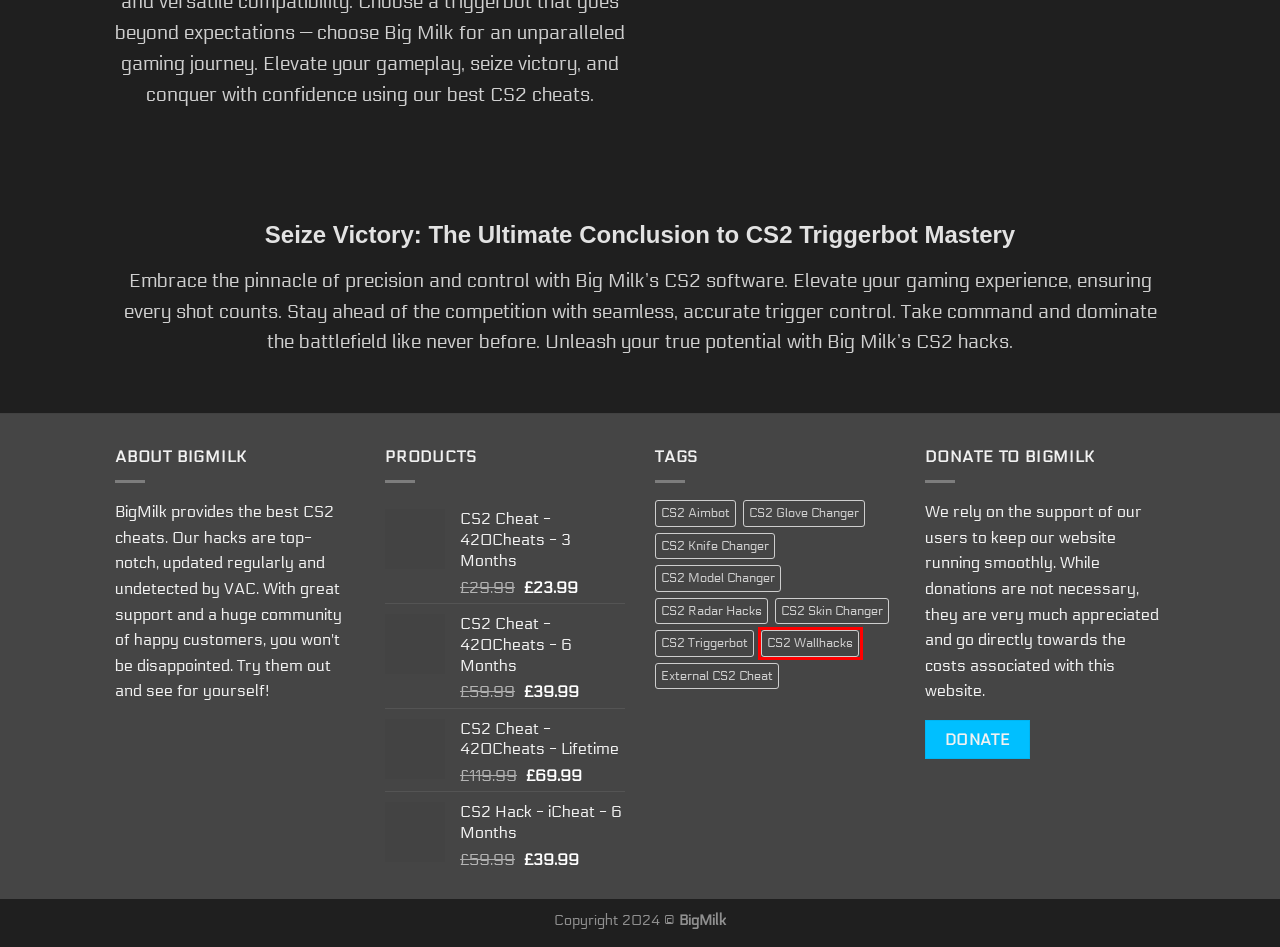Examine the screenshot of a webpage with a red bounding box around a UI element. Select the most accurate webpage description that corresponds to the new page after clicking the highlighted element. Here are the choices:
A. CS2 Wallhacks Archives - Big Milk
B. CS2 Hack - iCheat - 6 Months - Big Milk
C. External CS2 Cheat Archives - Big Milk
D. CS2 Cheat - 420Cheats - 3 Months - Big Milk
E. CS2 Model Changer Archives - Big Milk
F. CS2 Cheat - 420Cheats - 6 Months - Big Milk
G. CS2 Knife Changer Archives - Big Milk
H. CS2 Triggerbot Archives - Big Milk

A